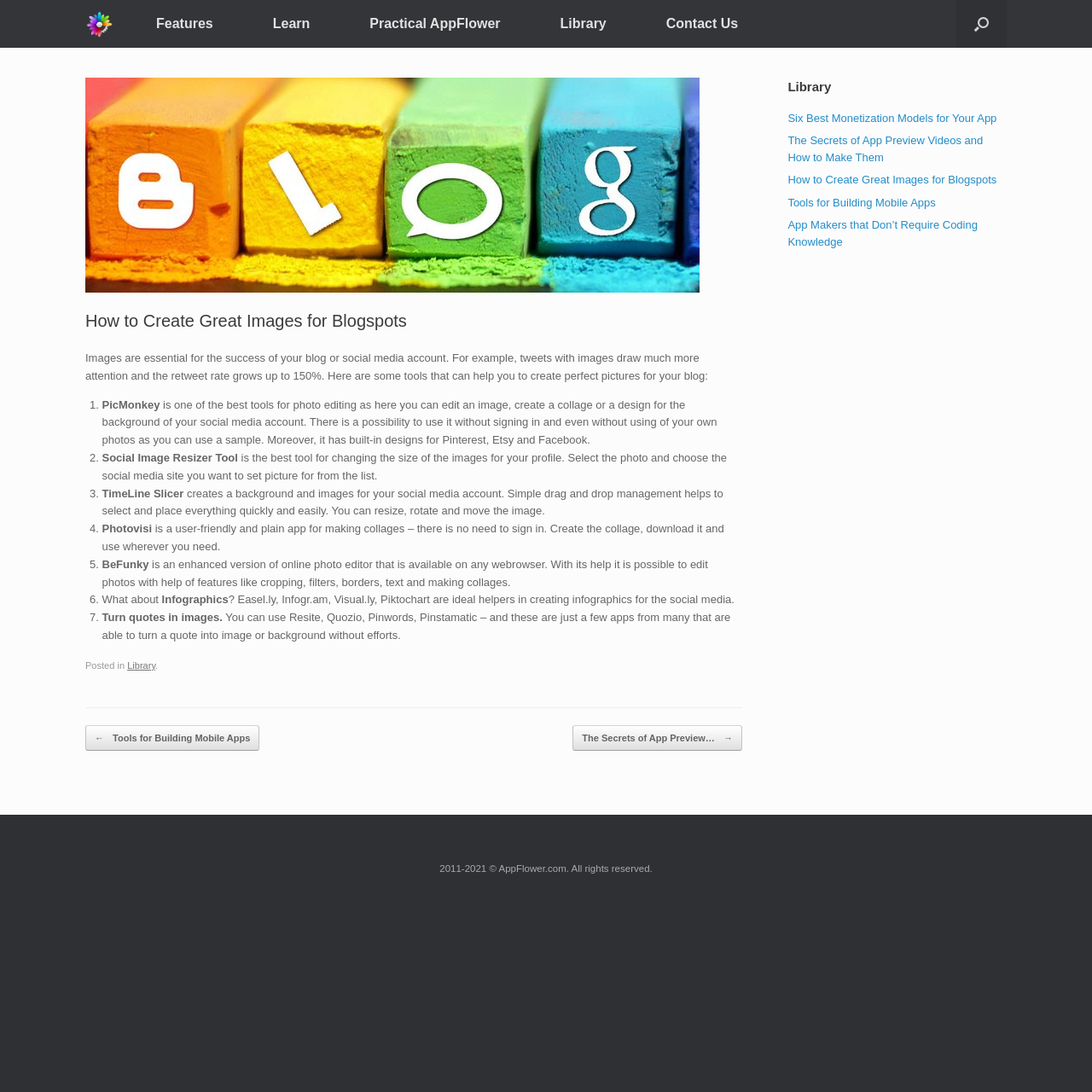Locate the bounding box coordinates of the item that should be clicked to fulfill the instruction: "Open the search".

[0.876, 0.0, 0.922, 0.044]